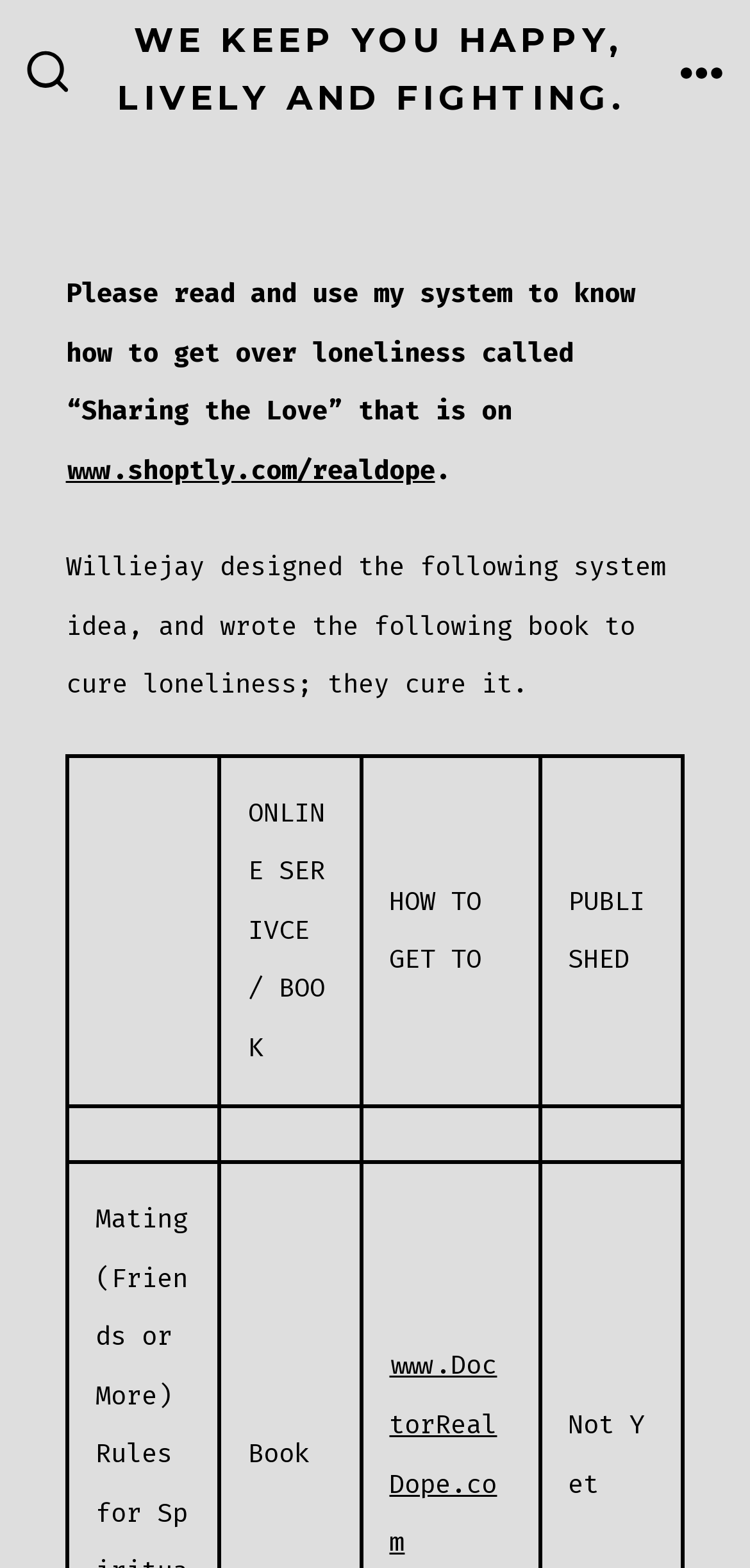Please specify the bounding box coordinates in the format (top-left x, top-left y, bottom-right x, bottom-right y), with all values as floating point numbers between 0 and 1. Identify the bounding box of the UI element described by: Menu

[0.878, 0.018, 0.994, 0.076]